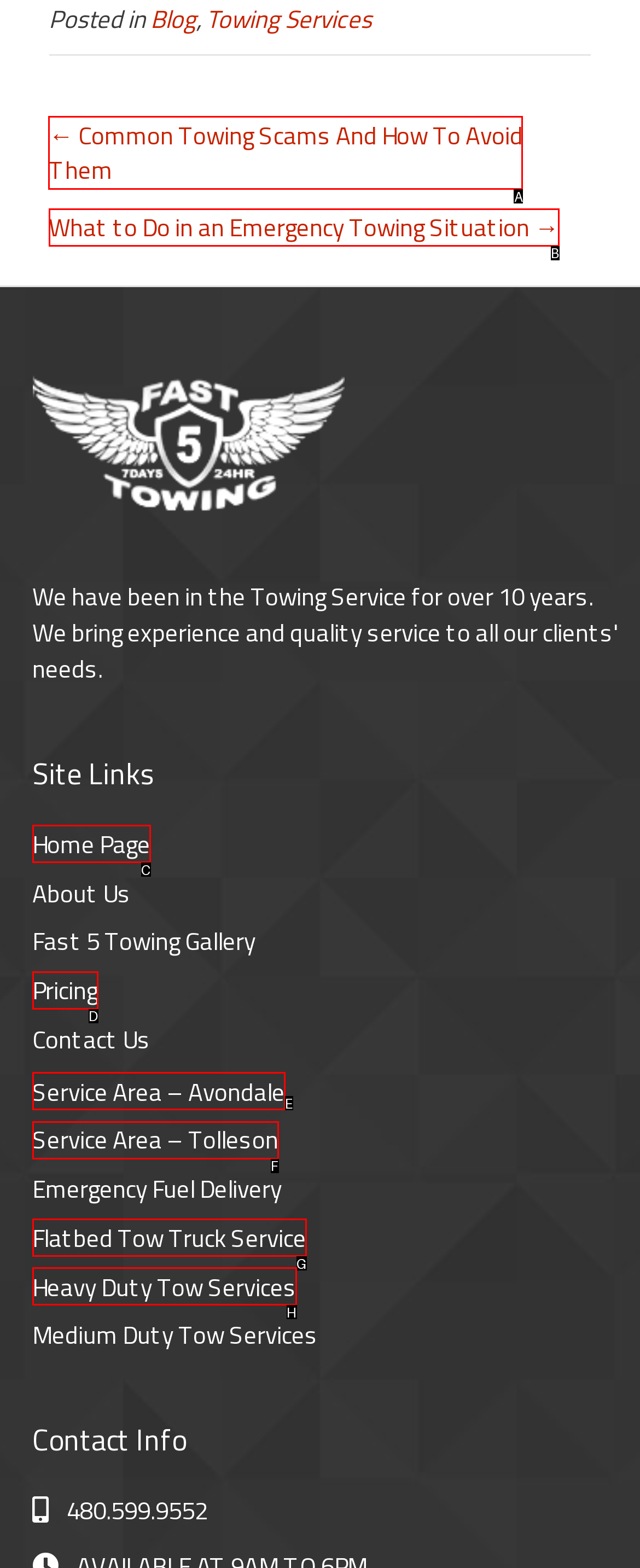Select the option I need to click to accomplish this task: Contact Morgan Lovell
Provide the letter of the selected choice from the given options.

None